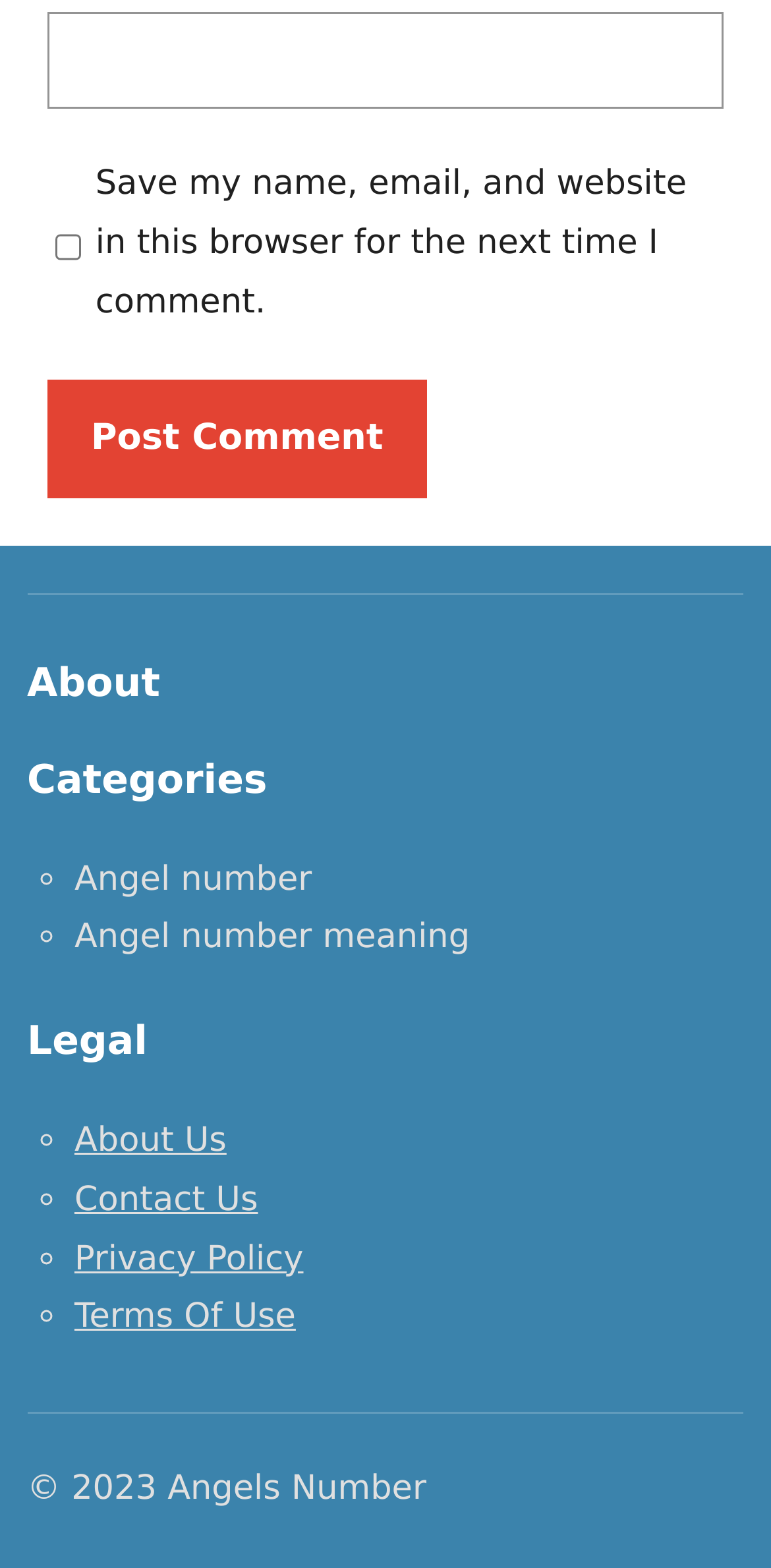Using the description "name="submit" value="Post Comment"", predict the bounding box of the relevant HTML element.

[0.062, 0.242, 0.553, 0.318]